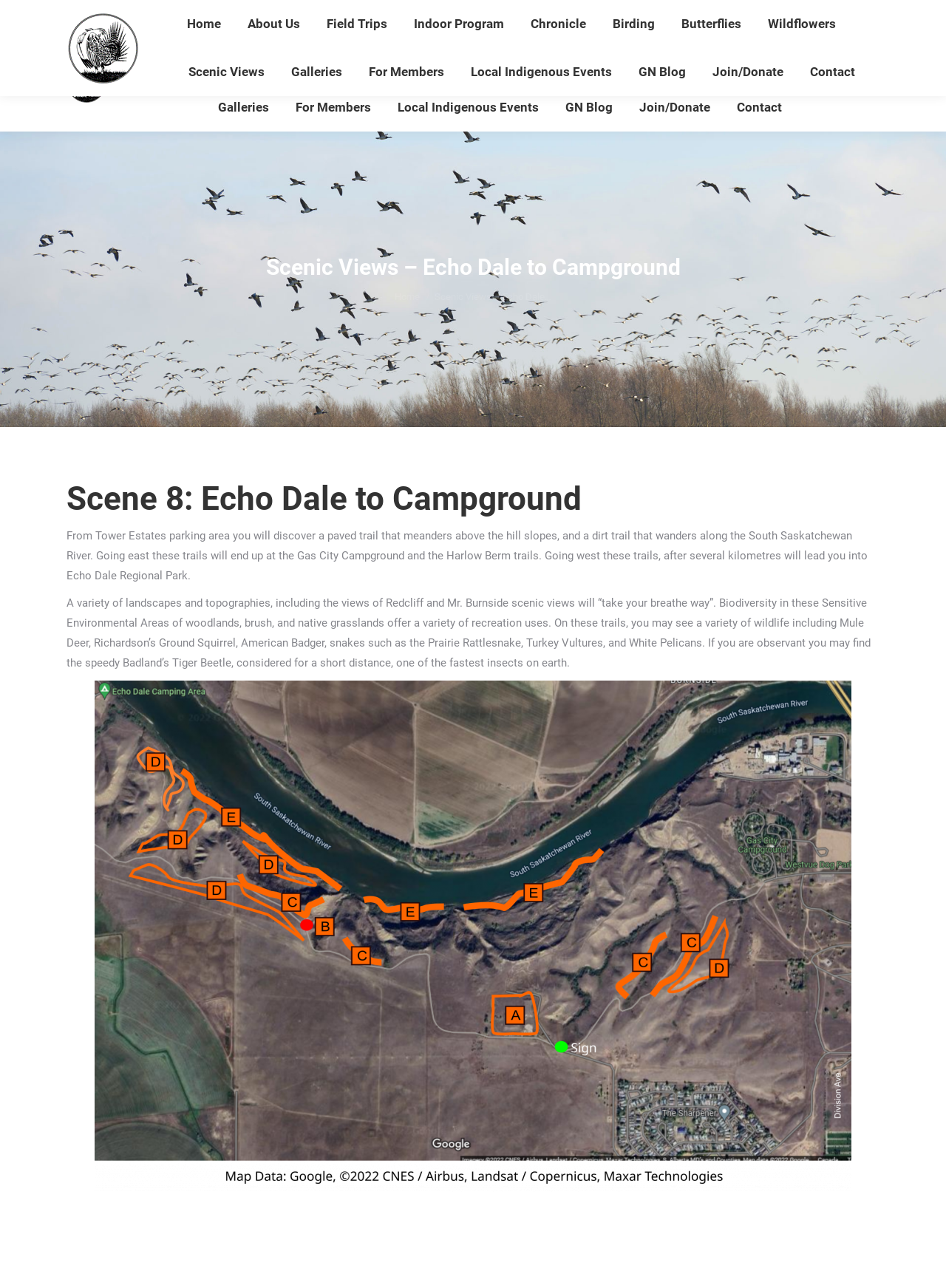Respond concisely with one word or phrase to the following query:
What is the name of the campground mentioned in the text?

Gas City Campground